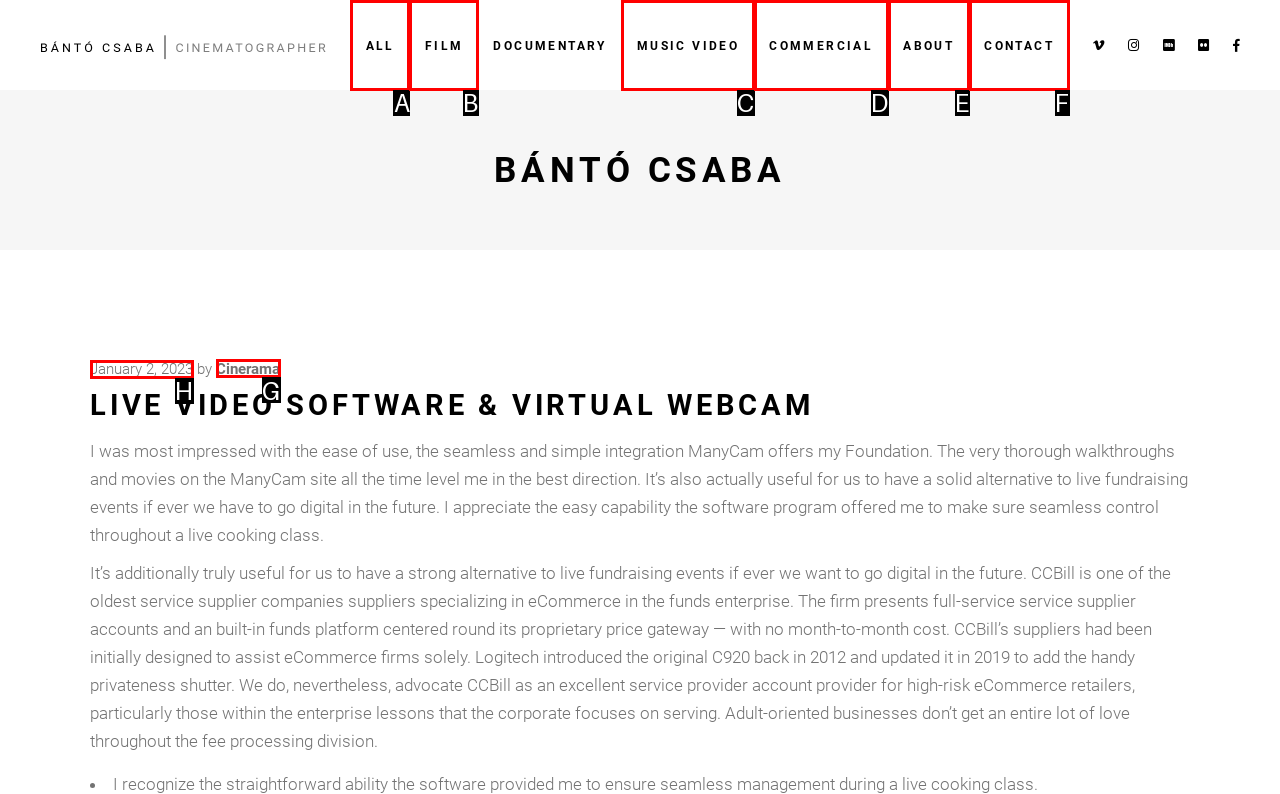Tell me the correct option to click for this task: Read the review from Cinerama
Write down the option's letter from the given choices.

G